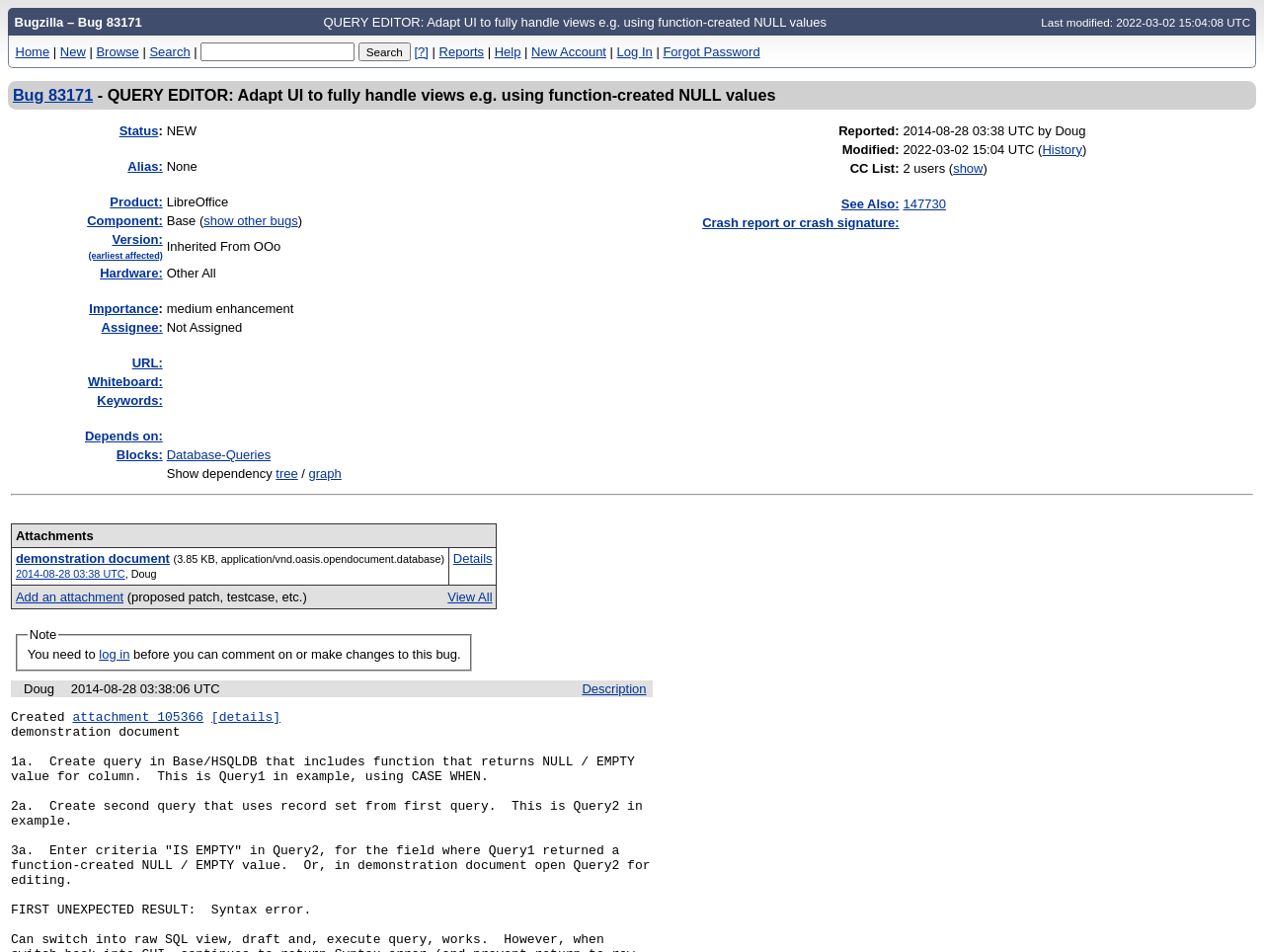What is the importance of this bug?
Based on the screenshot, provide a one-word or short-phrase response.

medium enhancement